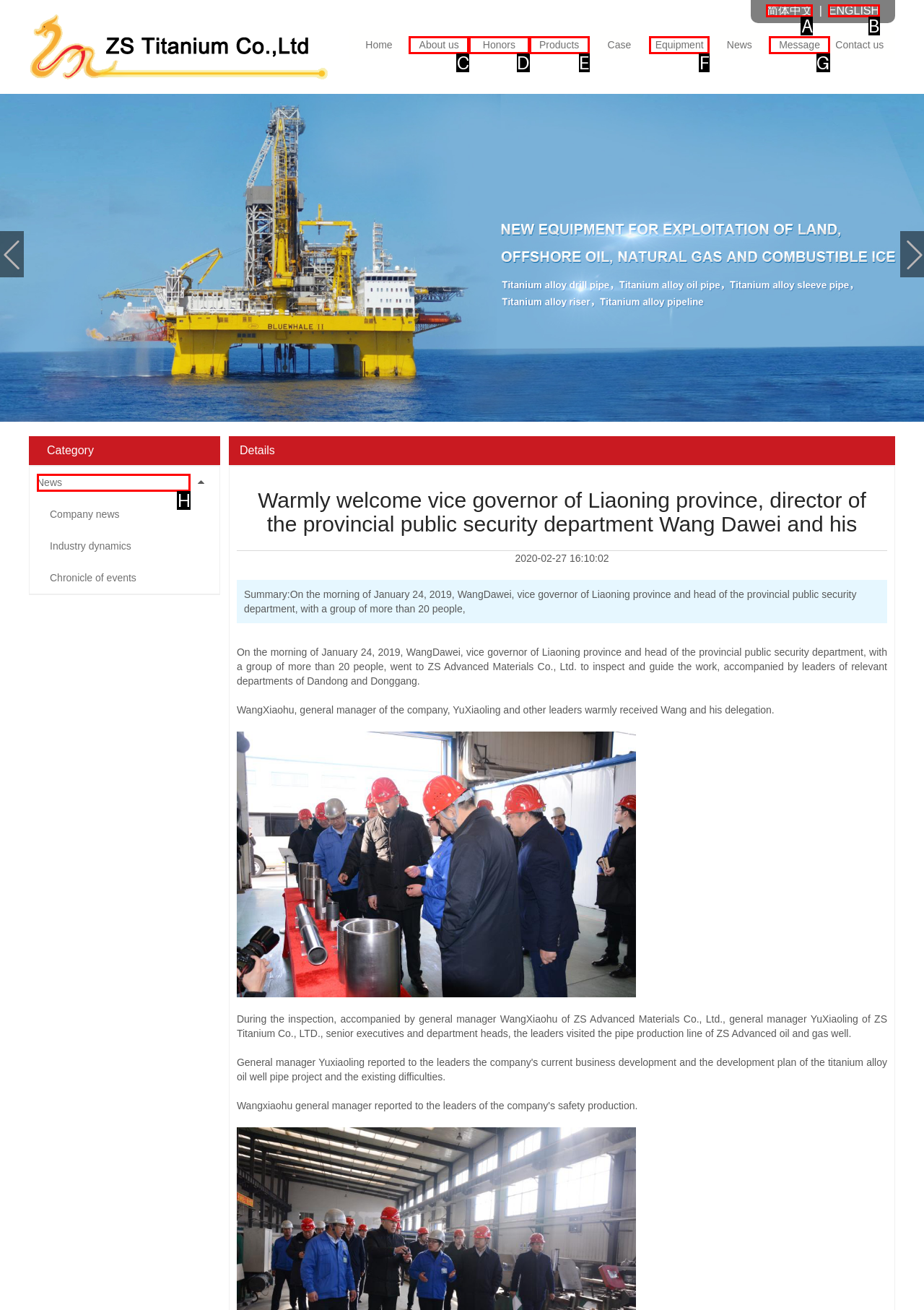Which option is described as follows: Honors
Answer with the letter of the matching option directly.

D